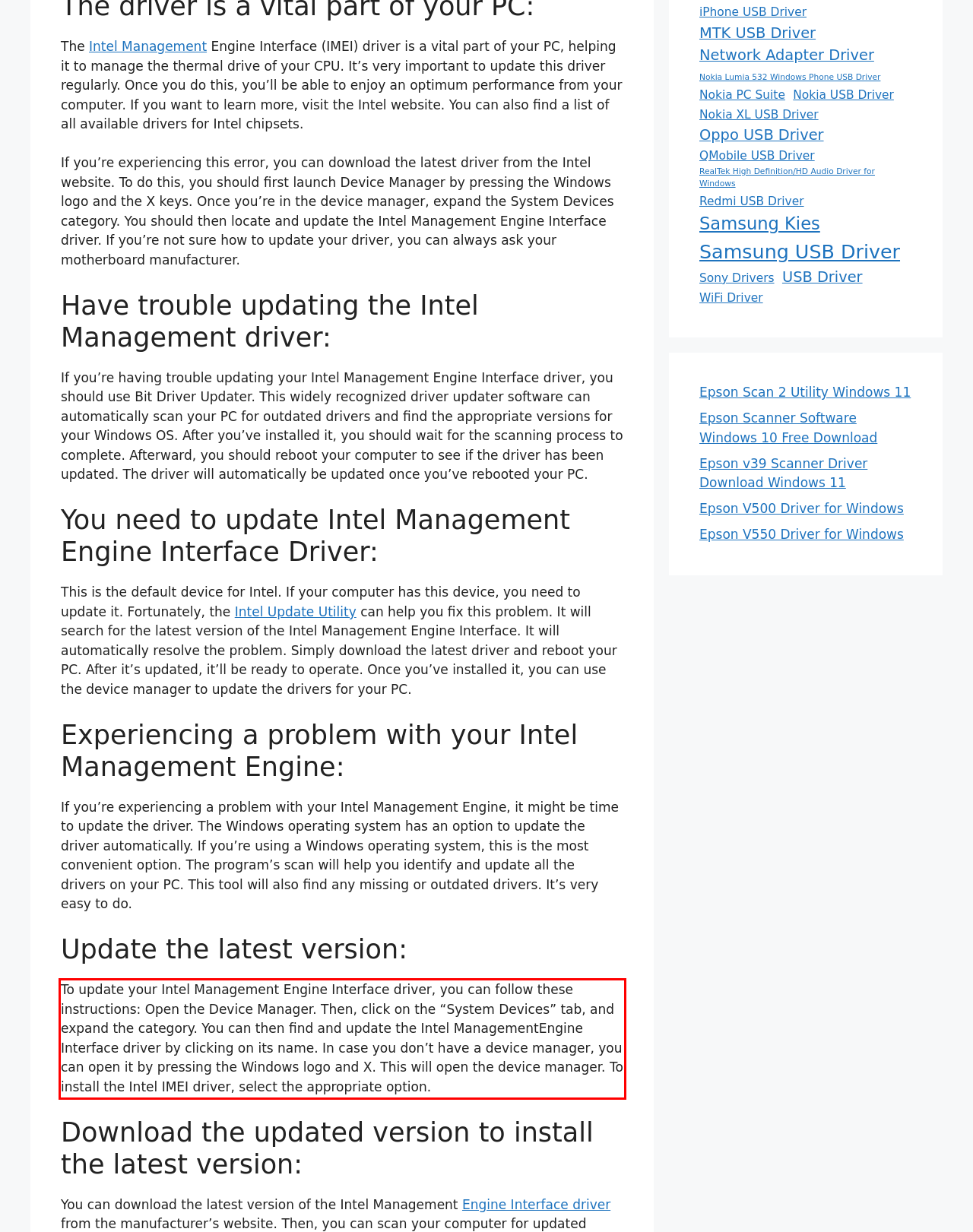Identify the text inside the red bounding box in the provided webpage screenshot and transcribe it.

To update your Intel Management Engine Interface driver, you can follow these instructions: Open the Device Manager. Then, click on the “System Devices” tab, and expand the category. You can then find and update the Intel ManagementEngine Interface driver by clicking on its name. In case you don’t have a device manager, you can open it by pressing the Windows logo and X. This will open the device manager. To install the Intel IMEI driver, select the appropriate option.